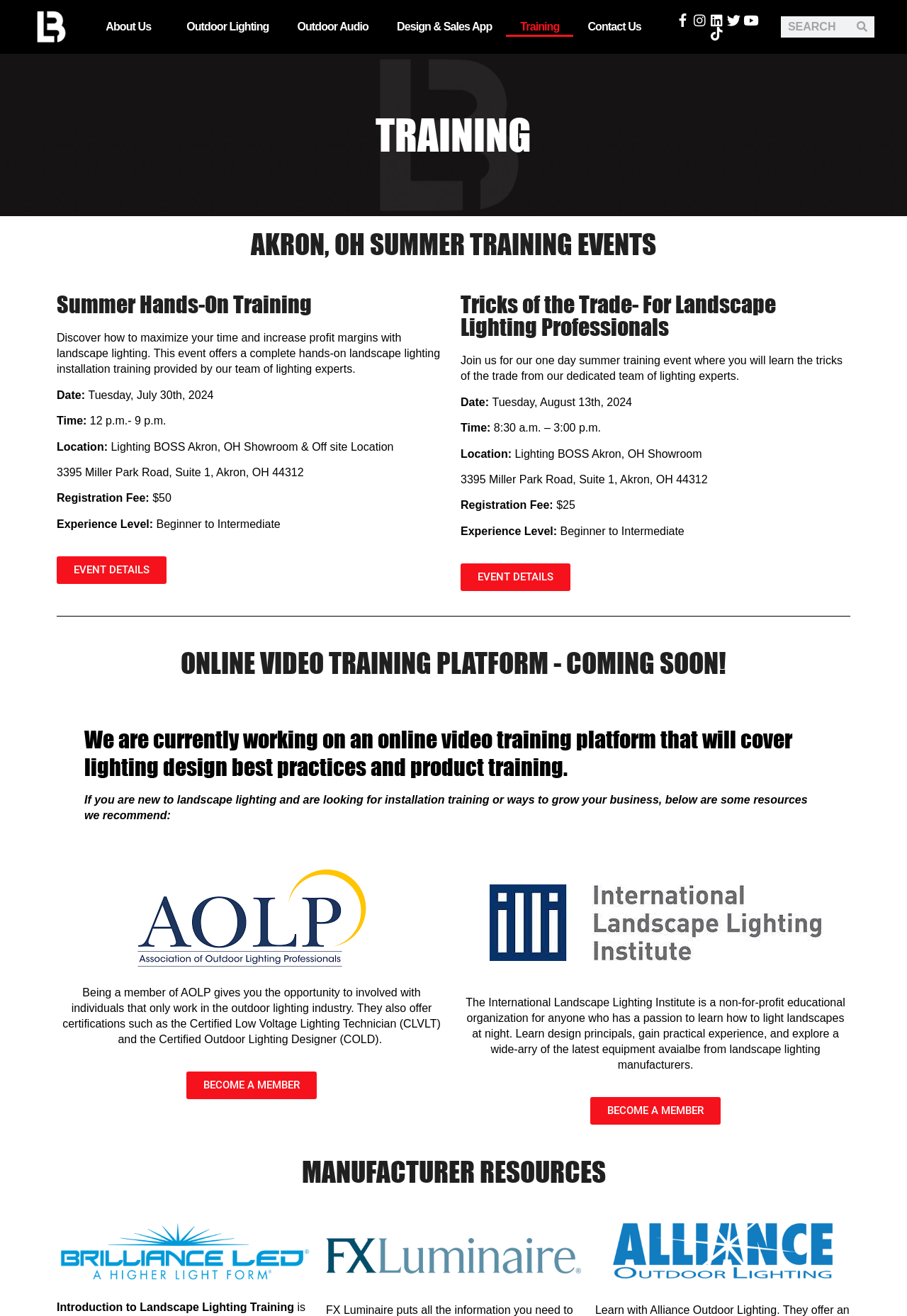Using the provided element description "Design & Sales App", determine the bounding box coordinates of the UI element.

[0.422, 0.013, 0.558, 0.028]